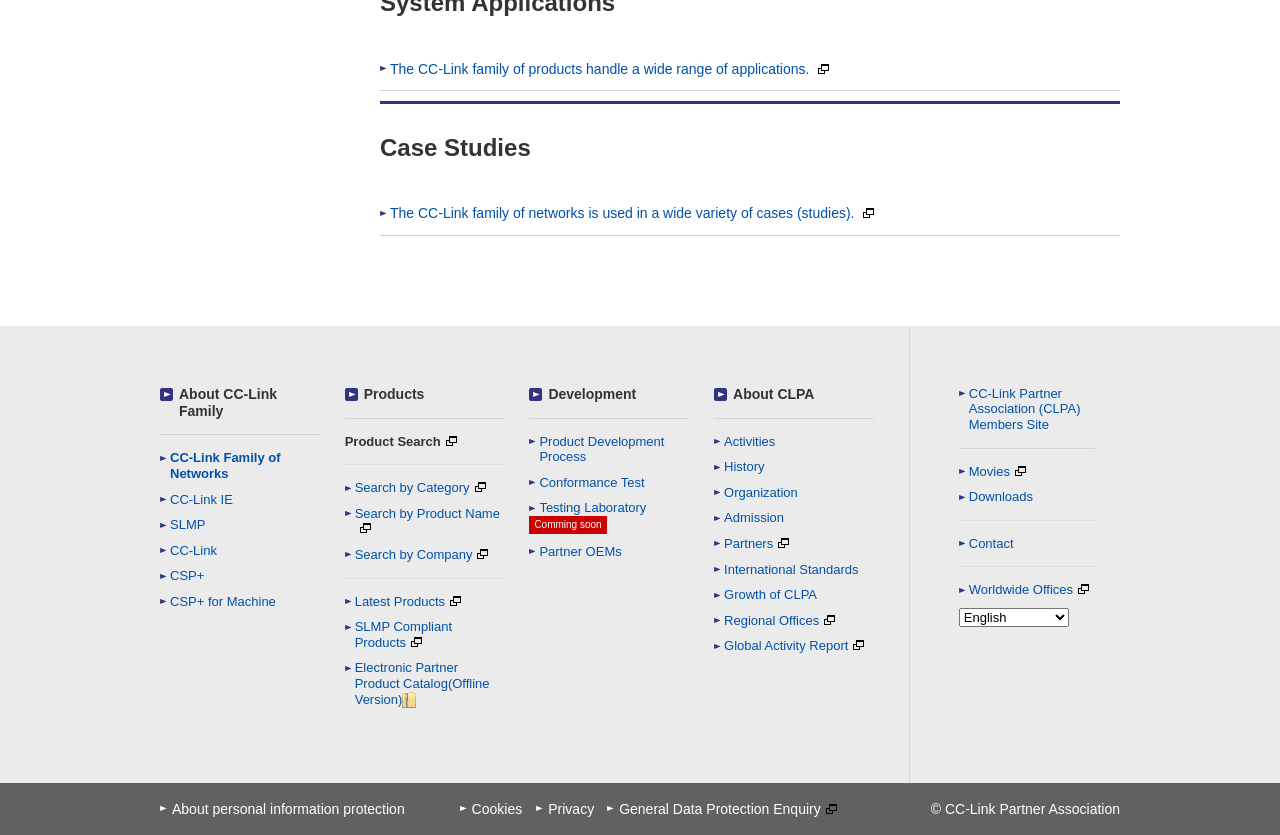Identify the bounding box coordinates of the part that should be clicked to carry out this instruction: "View the latest products".

[0.269, 0.711, 0.394, 0.729]